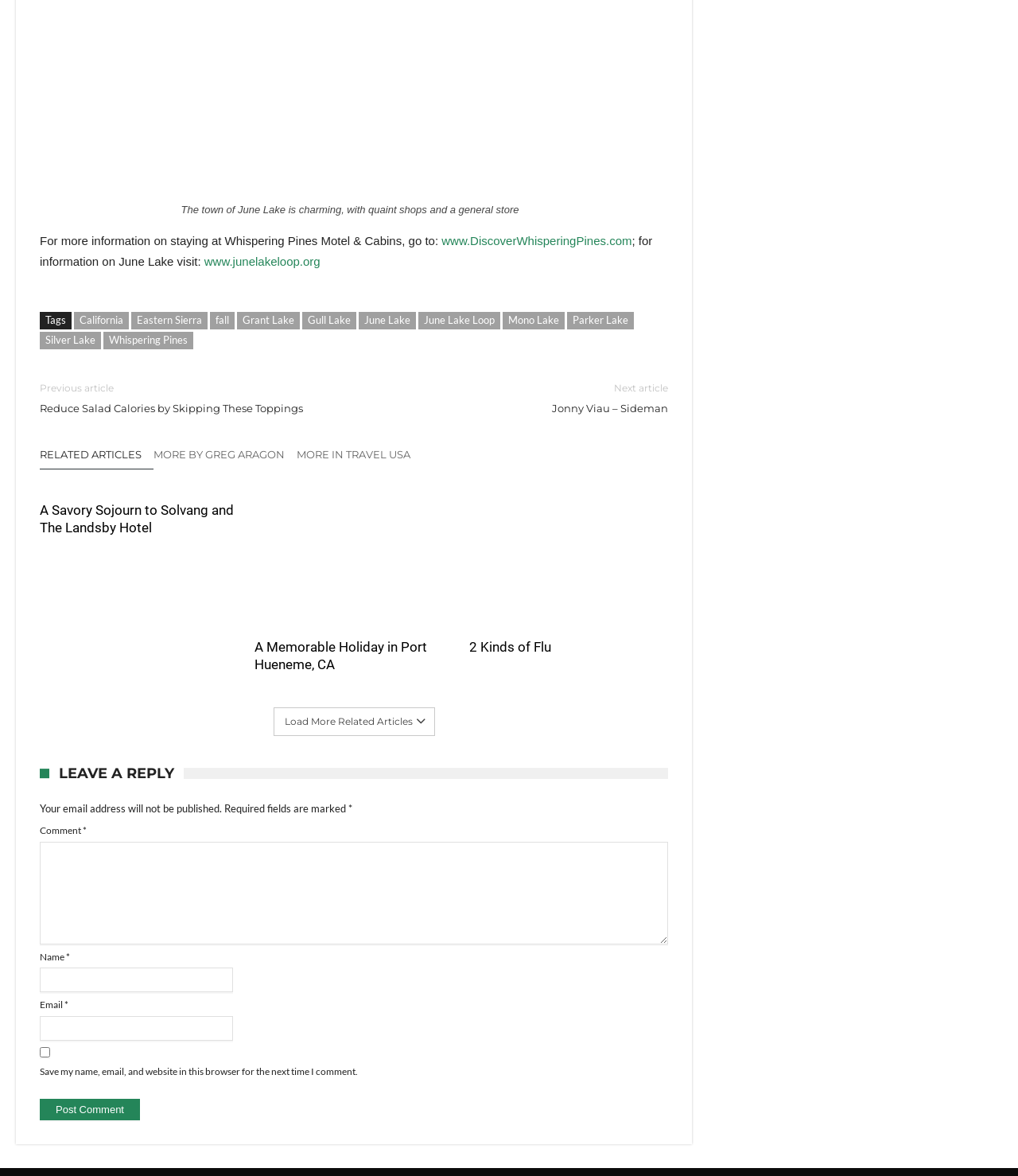Could you determine the bounding box coordinates of the clickable element to complete the instruction: "load more related articles"? Provide the coordinates as four float numbers between 0 and 1, i.e., [left, top, right, bottom].

[0.279, 0.608, 0.405, 0.618]